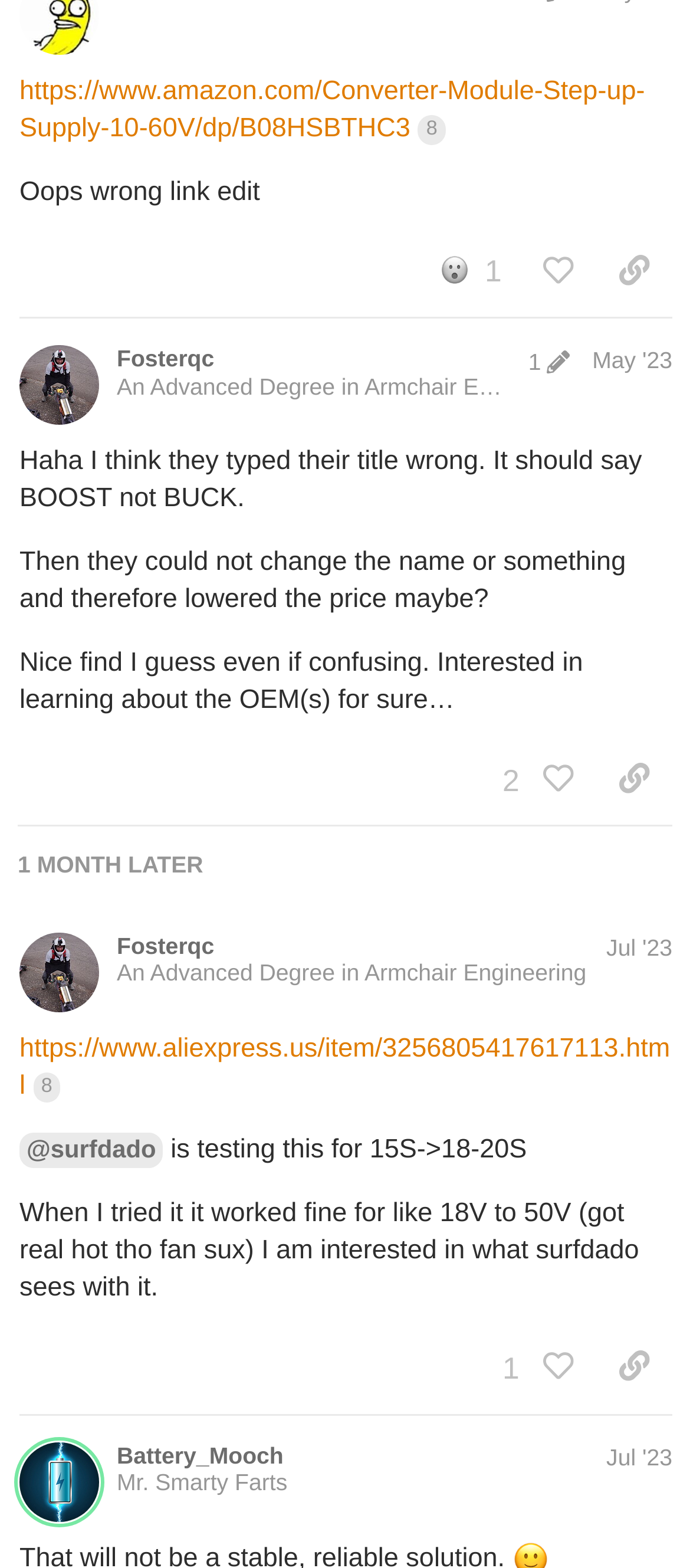Identify the bounding box coordinates for the element that needs to be clicked to fulfill this instruction: "Click the share button". Provide the coordinates in the format of four float numbers between 0 and 1: [left, top, right, bottom].

[0.864, 0.151, 0.974, 0.193]